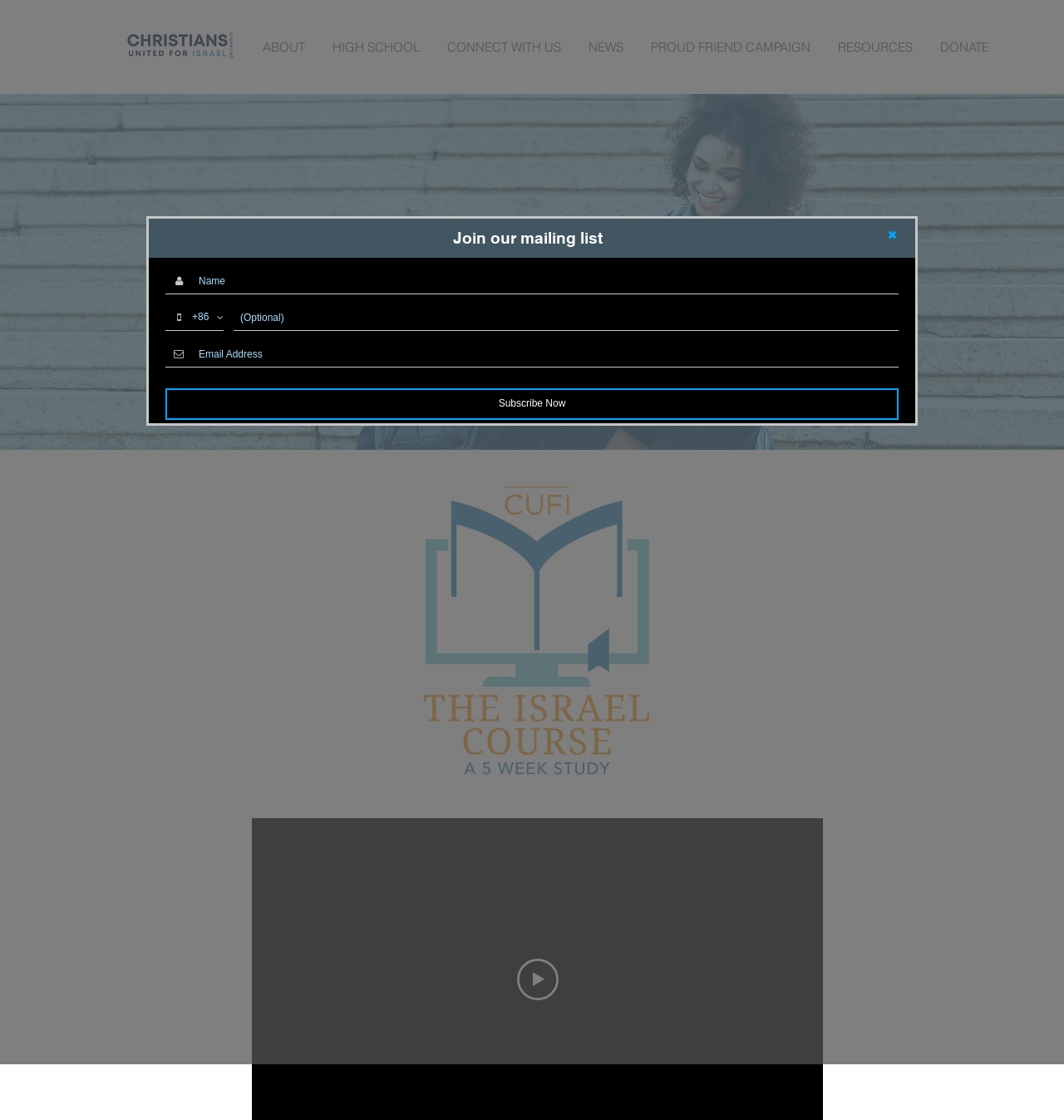Identify the coordinates of the bounding box for the element that must be clicked to accomplish the instruction: "Click the ABOUT link".

[0.234, 0.024, 0.299, 0.061]